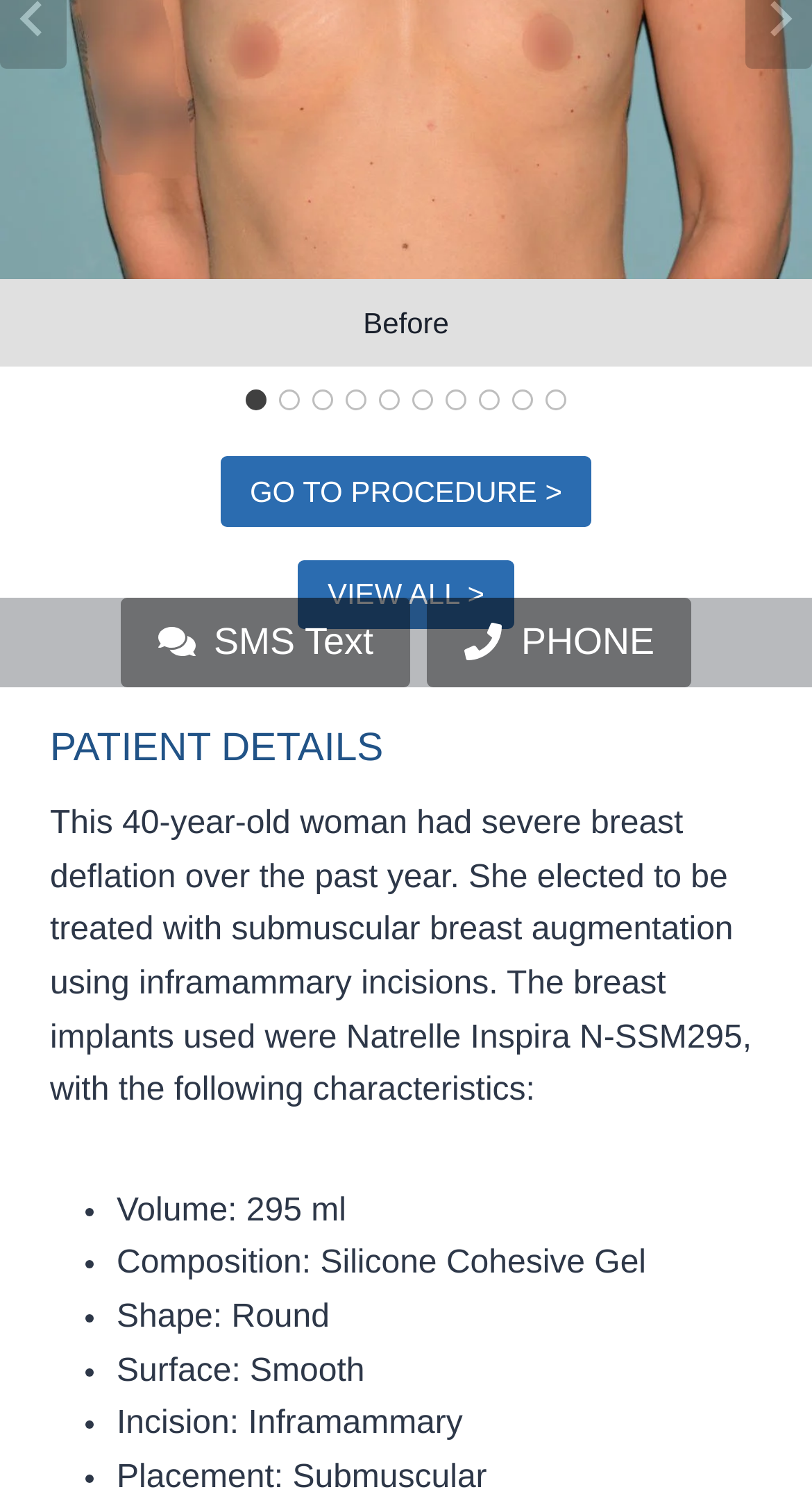Refer to the element description PHONE and identify the corresponding bounding box in the screenshot. Format the coordinates as (top-left x, top-left y, bottom-right x, bottom-right y) with values in the range of 0 to 1.

[0.527, 0.4, 0.852, 0.46]